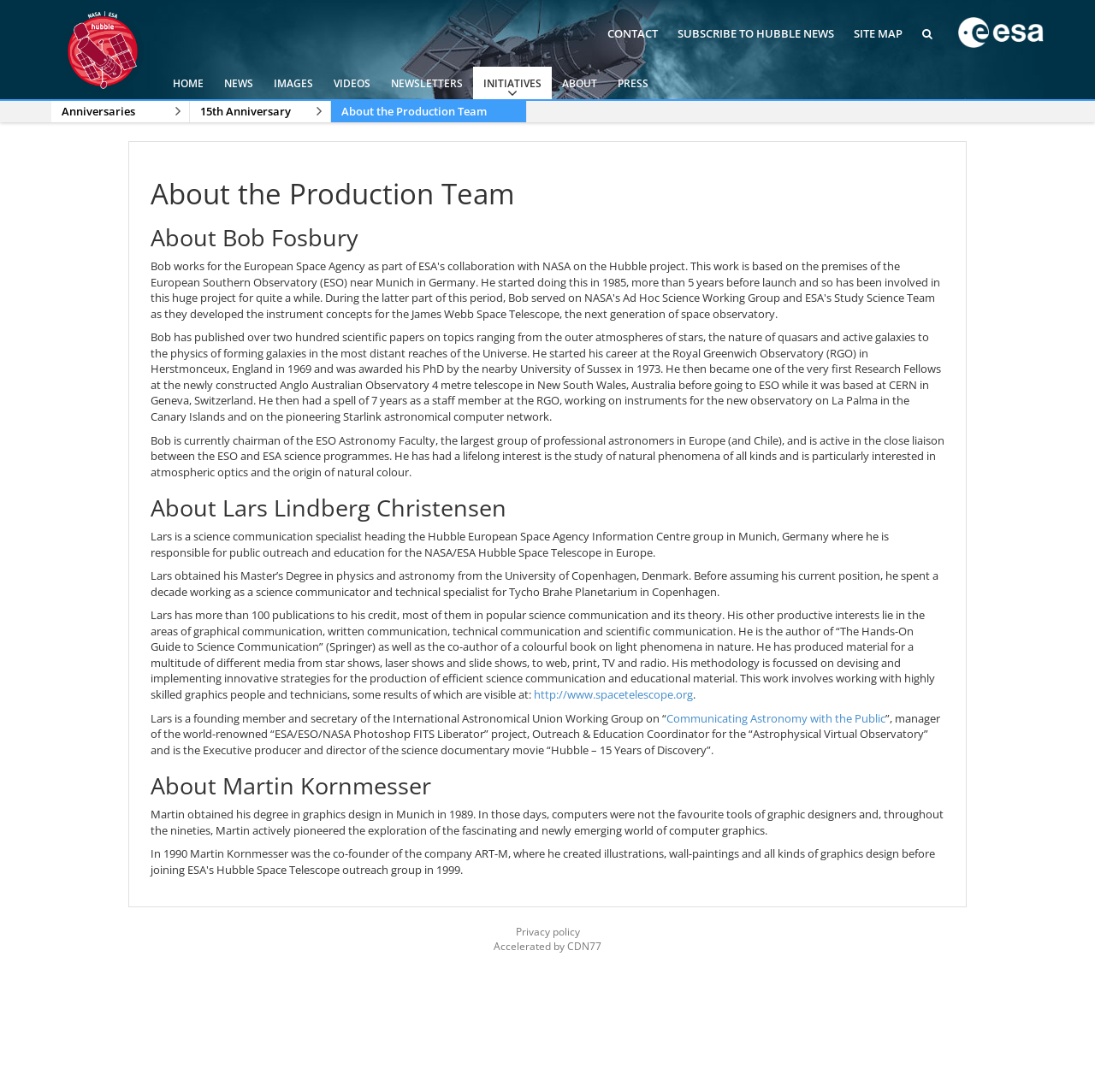Please provide the bounding box coordinates for the element that needs to be clicked to perform the following instruction: "Read about Bob Fosbury". The coordinates should be given as four float numbers between 0 and 1, i.e., [left, top, right, bottom].

[0.138, 0.206, 0.862, 0.229]